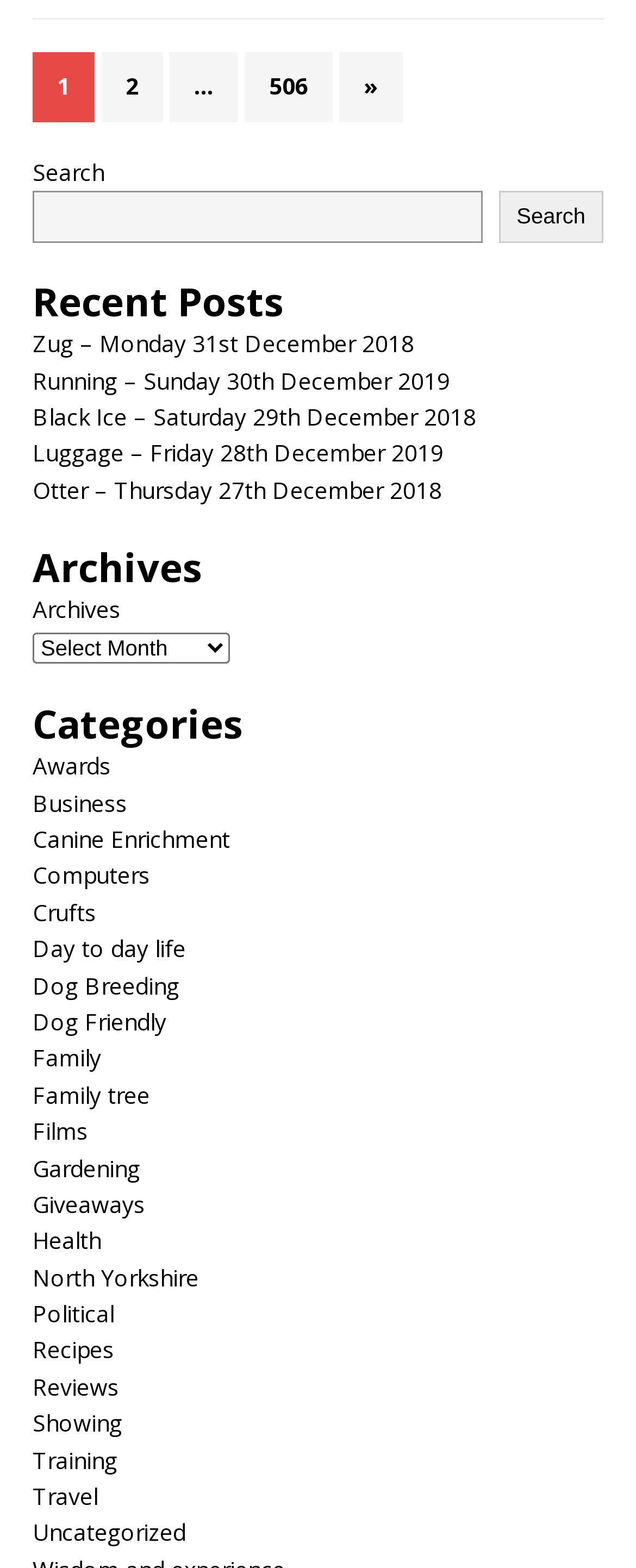How many categories are listed on the main page?
Respond to the question with a well-detailed and thorough answer.

I counted the number of link elements under the 'Categories' heading, which are 20.